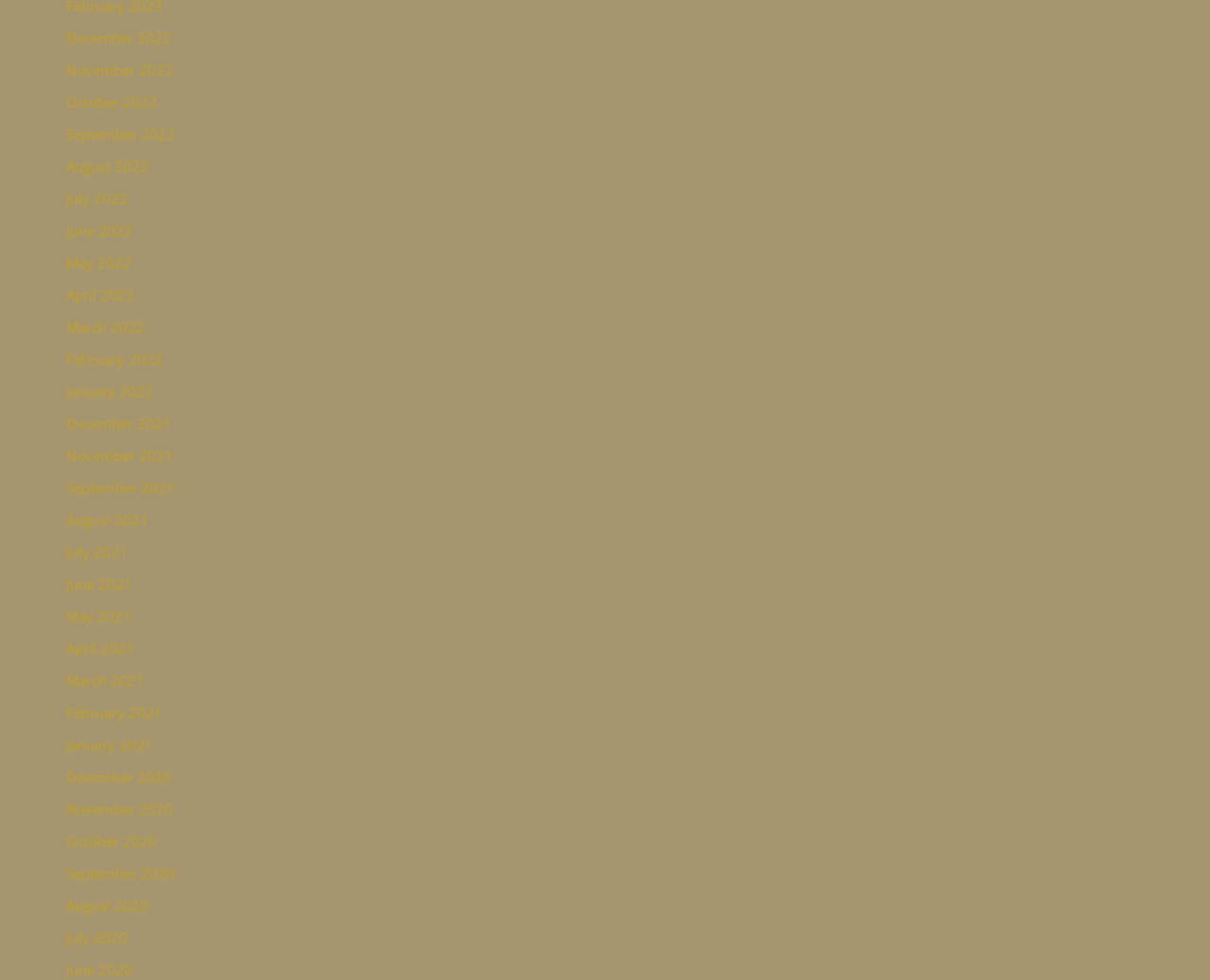Please determine the bounding box coordinates of the element's region to click for the following instruction: "View November 2021".

[0.055, 0.455, 0.143, 0.474]